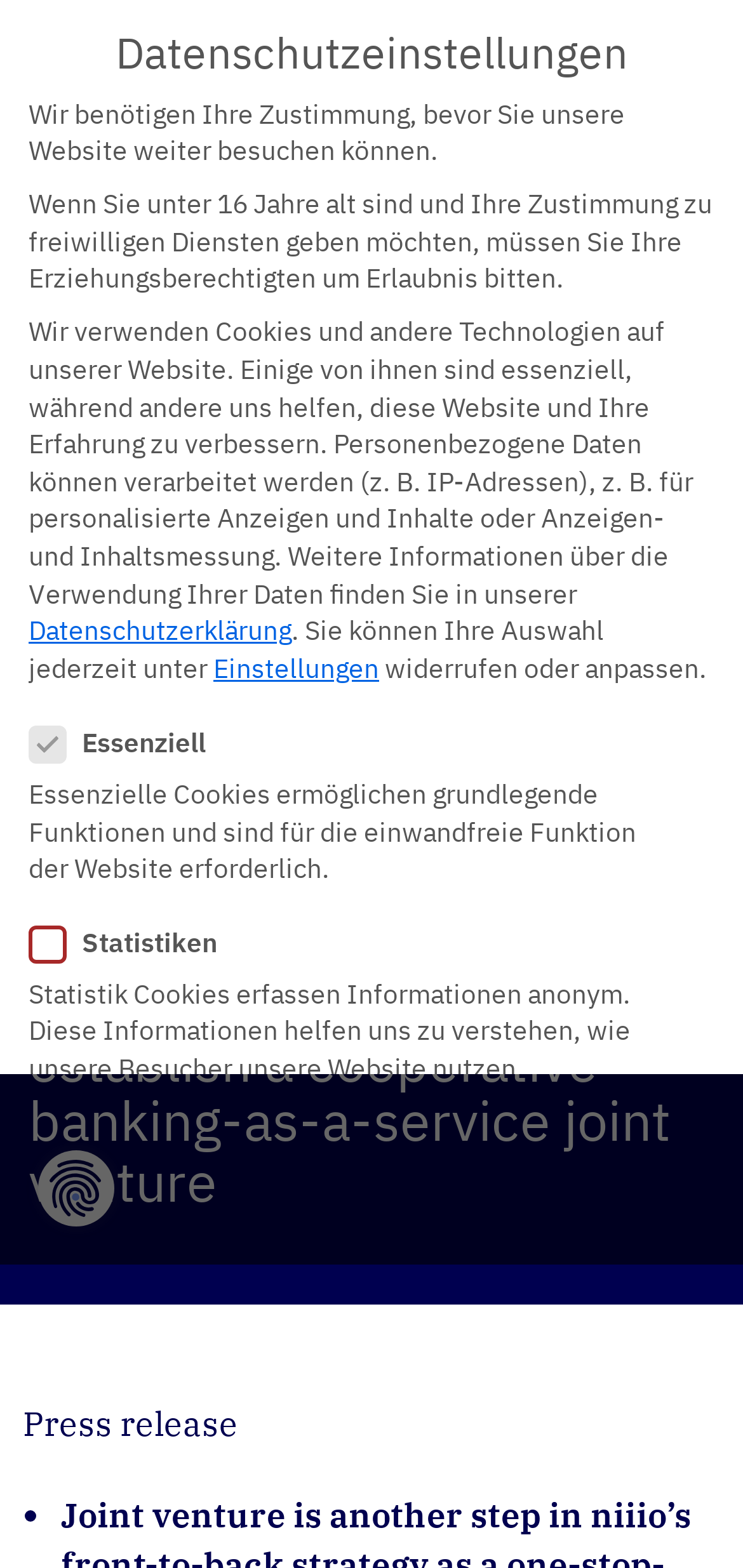Use a single word or phrase to answer the question: 
What is the email address for investor relations and press?

ir@niiio.finance